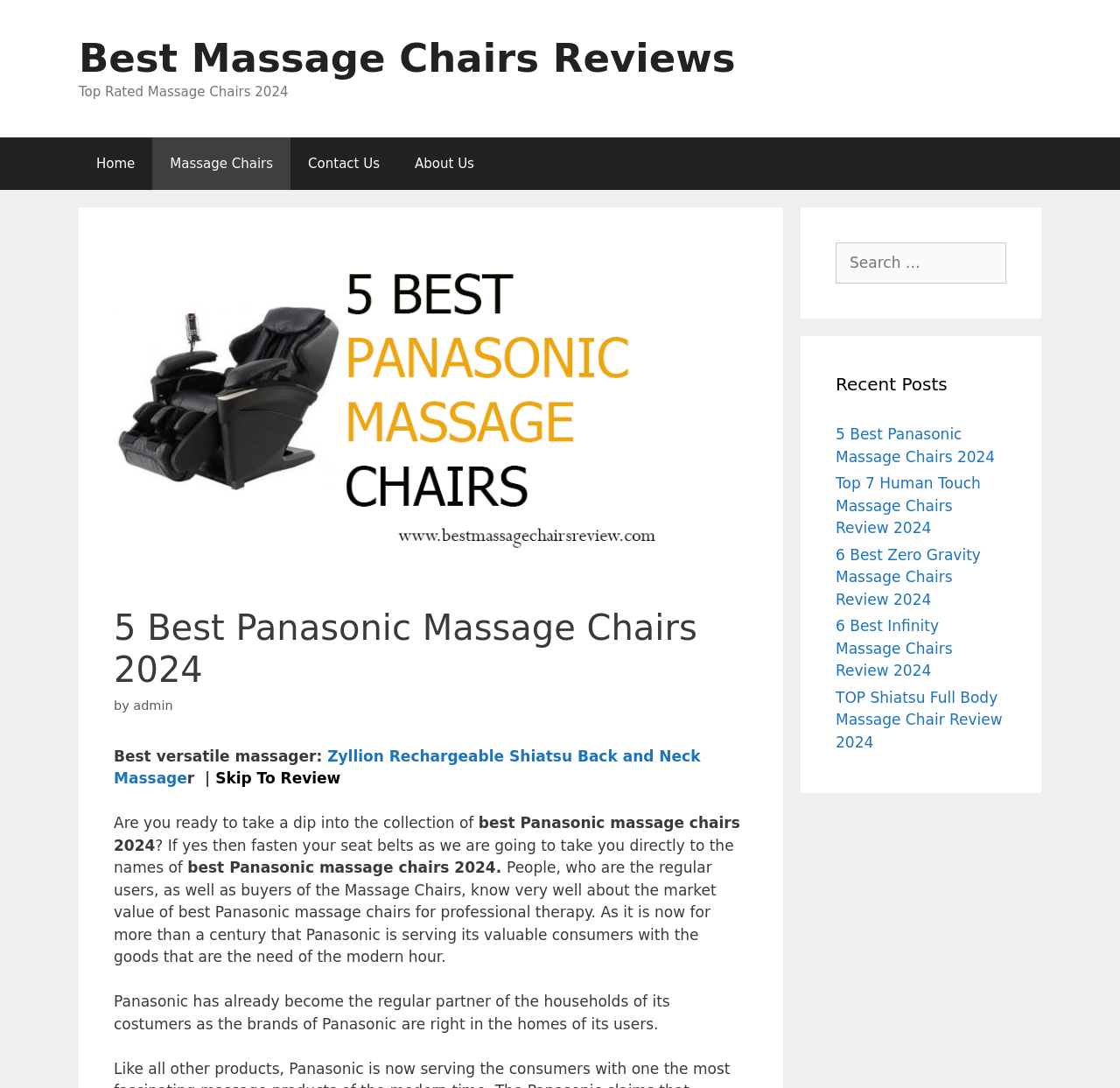Based on the image, provide a detailed response to the question:
What is the name of the author of the review?

The text 'by admin' appears on the webpage, indicating that the author of the review is 'admin'.